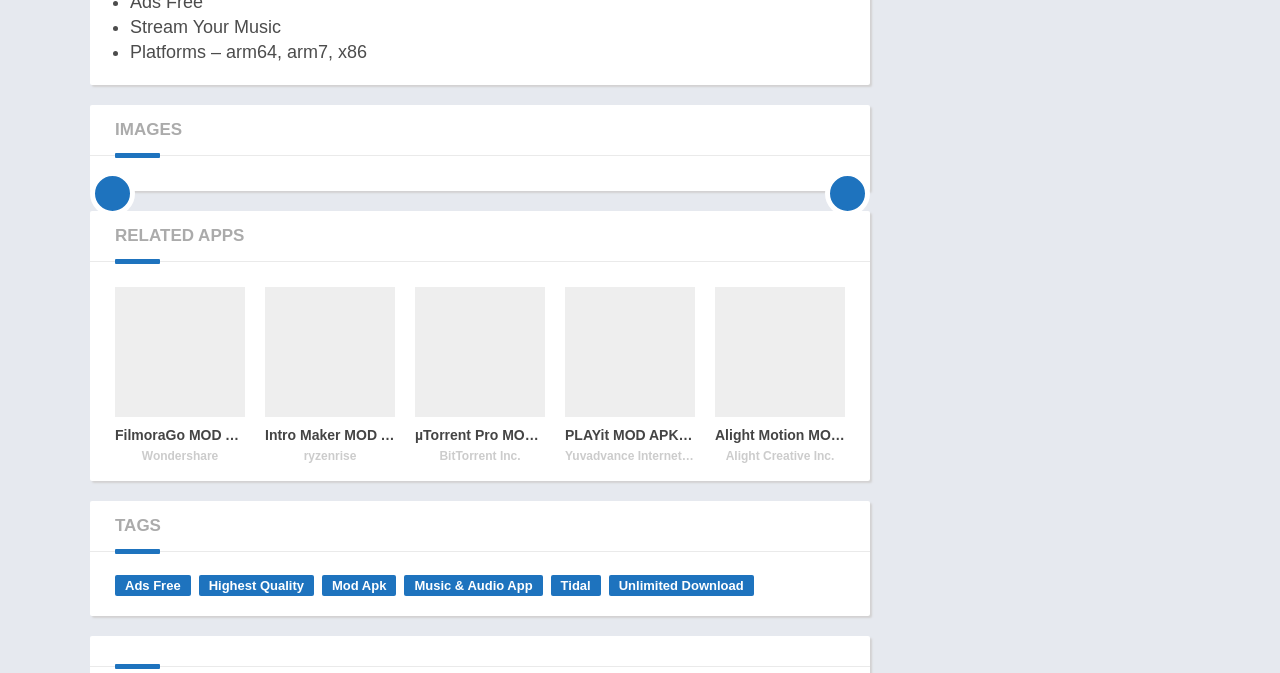Please determine the bounding box coordinates of the area that needs to be clicked to complete this task: 'Stream Your Music'. The coordinates must be four float numbers between 0 and 1, formatted as [left, top, right, bottom].

[0.102, 0.025, 0.22, 0.055]